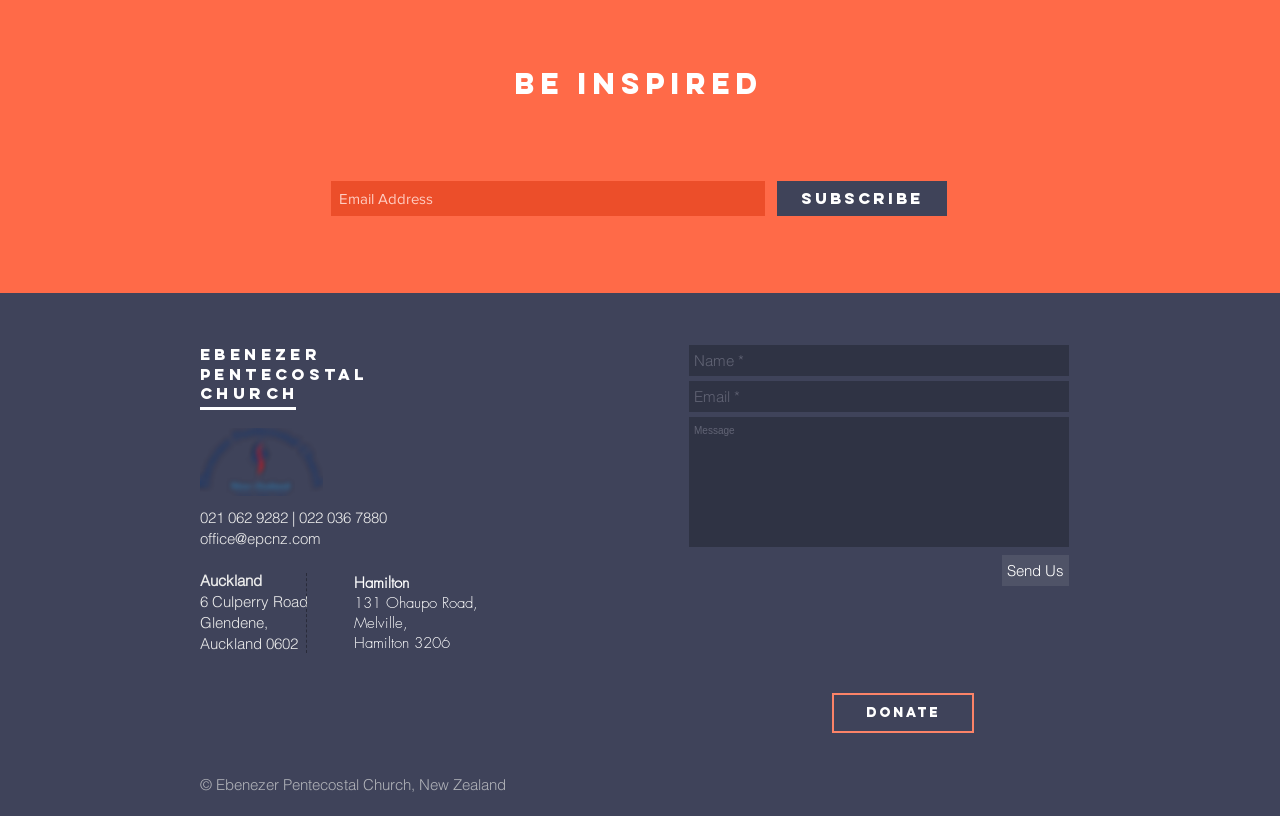Please identify the bounding box coordinates of the element on the webpage that should be clicked to follow this instruction: "Visit our Facebook page". The bounding box coordinates should be given as four float numbers between 0 and 1, formatted as [left, top, right, bottom].

[0.212, 0.899, 0.233, 0.931]